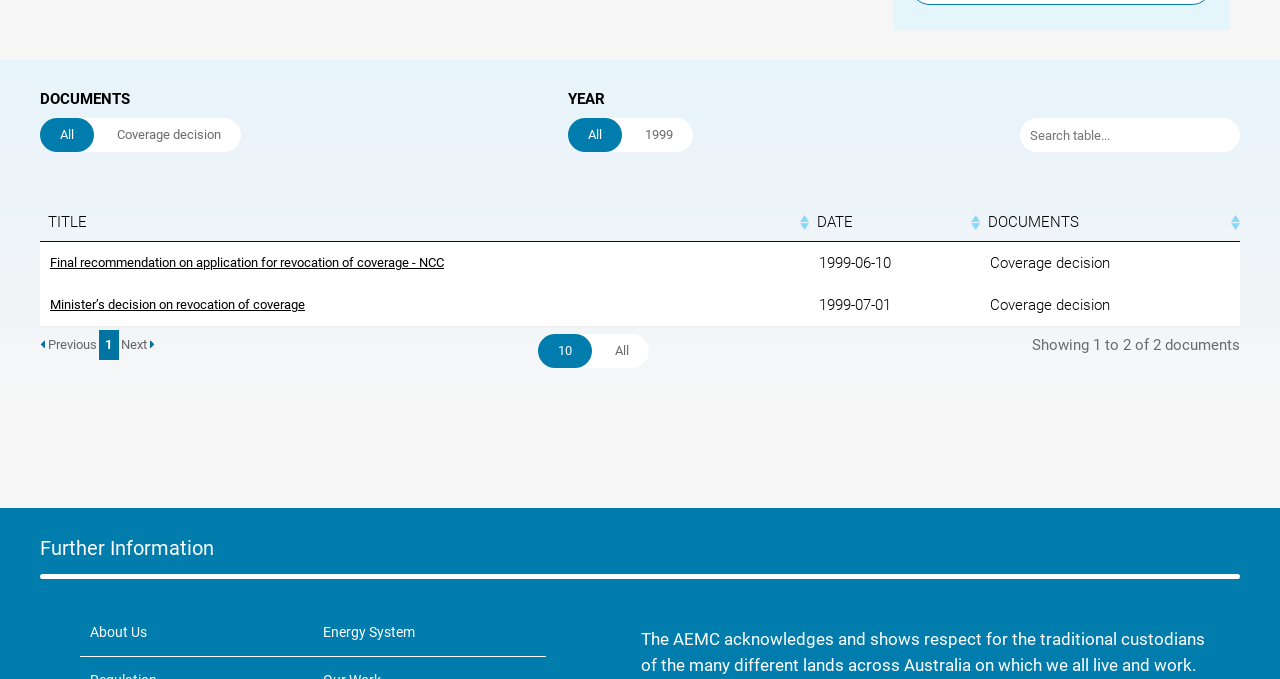Determine the bounding box coordinates of the clickable element to complete this instruction: "Learn more about 'Energy System'". Provide the coordinates in the format of four float numbers between 0 and 1, [left, top, right, bottom].

[0.245, 0.896, 0.427, 0.965]